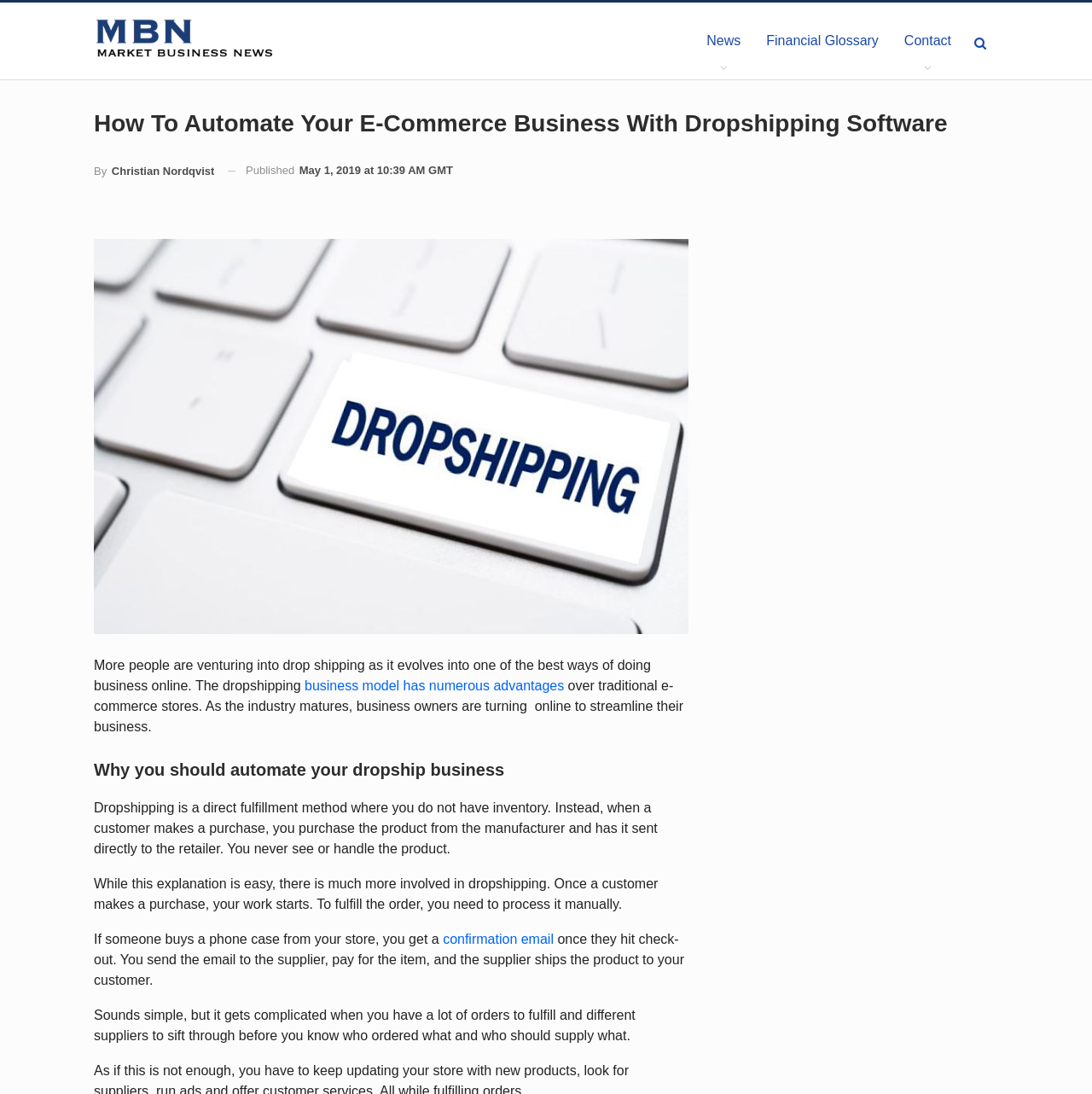Use a single word or phrase to answer the question: 
When was this article published?

May 1, 2019